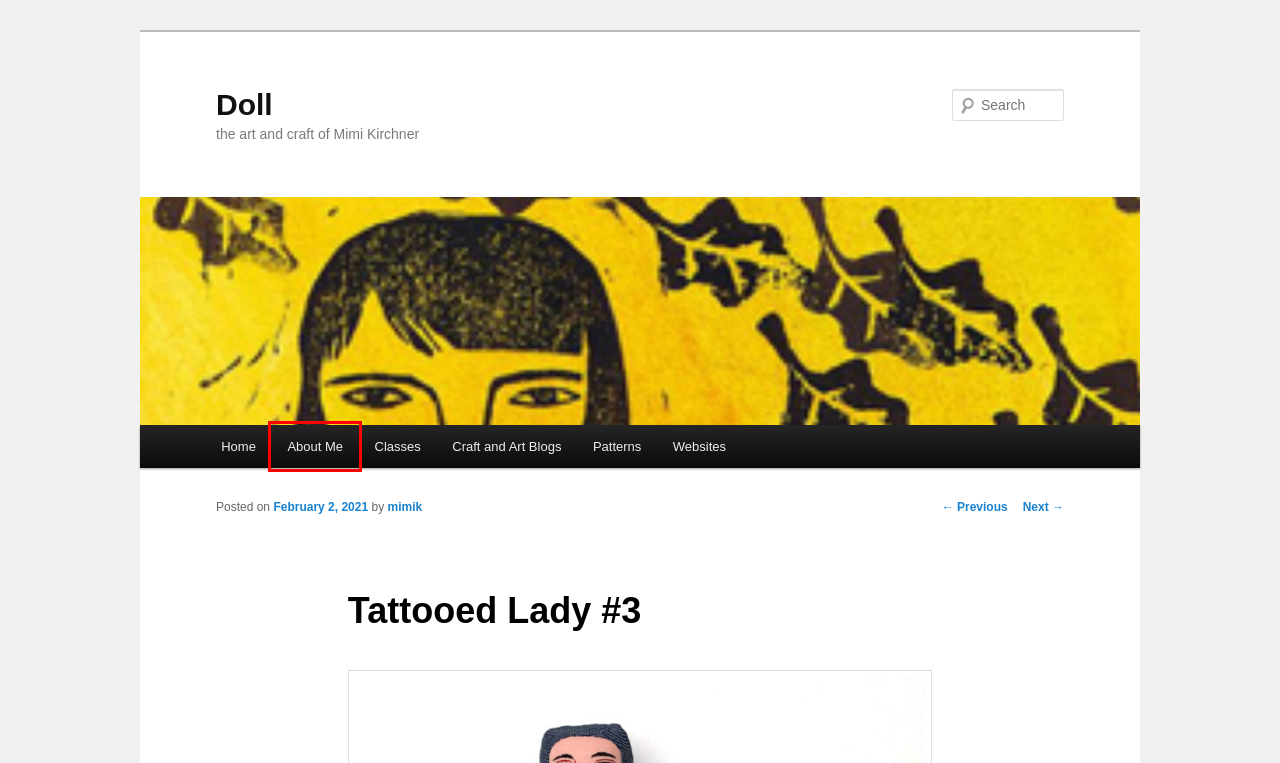You are provided with a screenshot of a webpage that has a red bounding box highlighting a UI element. Choose the most accurate webpage description that matches the new webpage after clicking the highlighted element. Here are your choices:
A. Patterns | Doll
B. Tattooed Lady 2 | Doll
C. mimik | Doll
D. another lady | Doll
E. Craft and Art Blogs | Doll
F. Websites | Doll
G. About Me | Doll
H. Doll | the art and craft of Mimi Kirchner

G